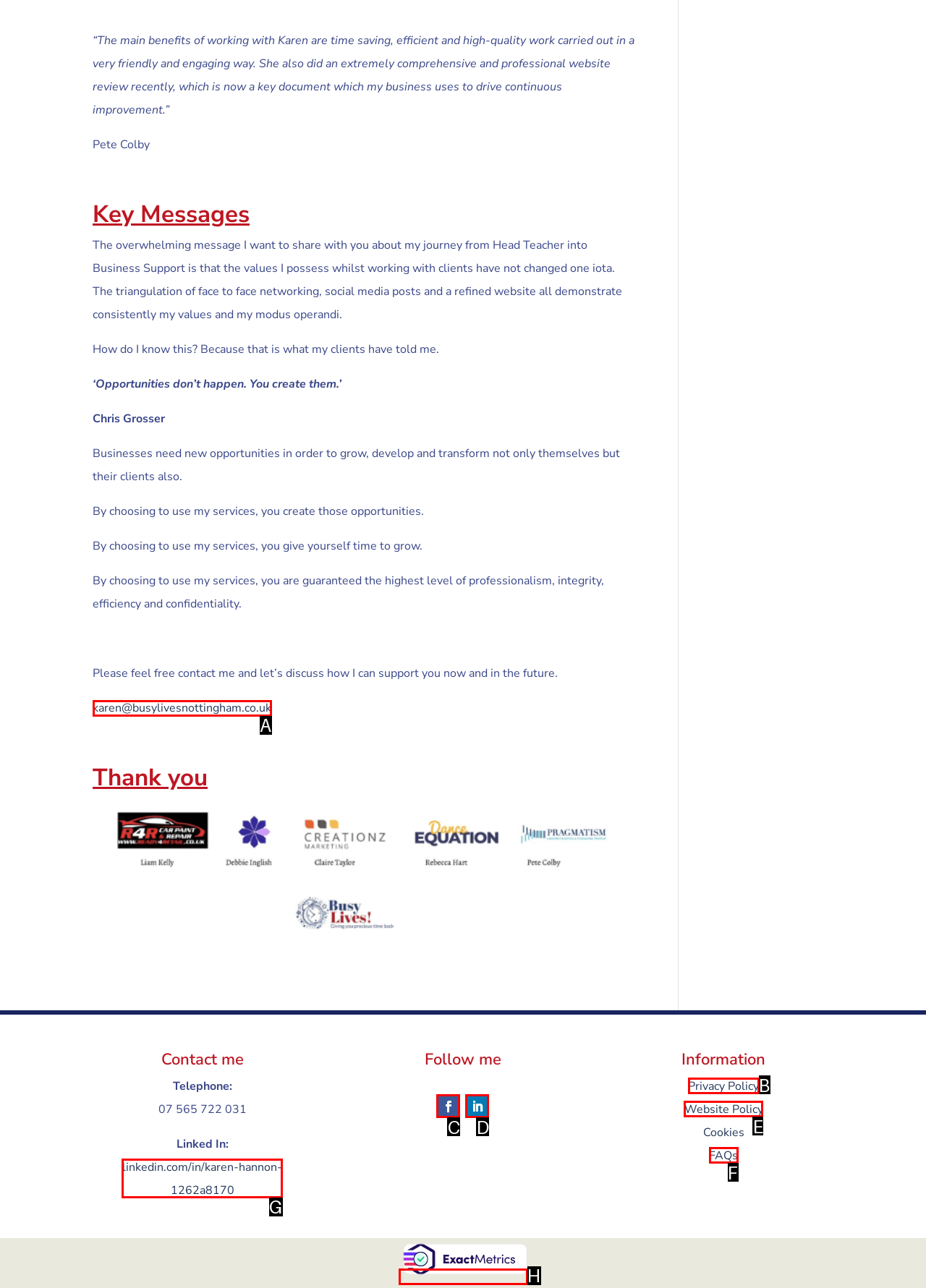What is the letter of the UI element you should click to View Karen's LinkedIn profile? Provide the letter directly.

G